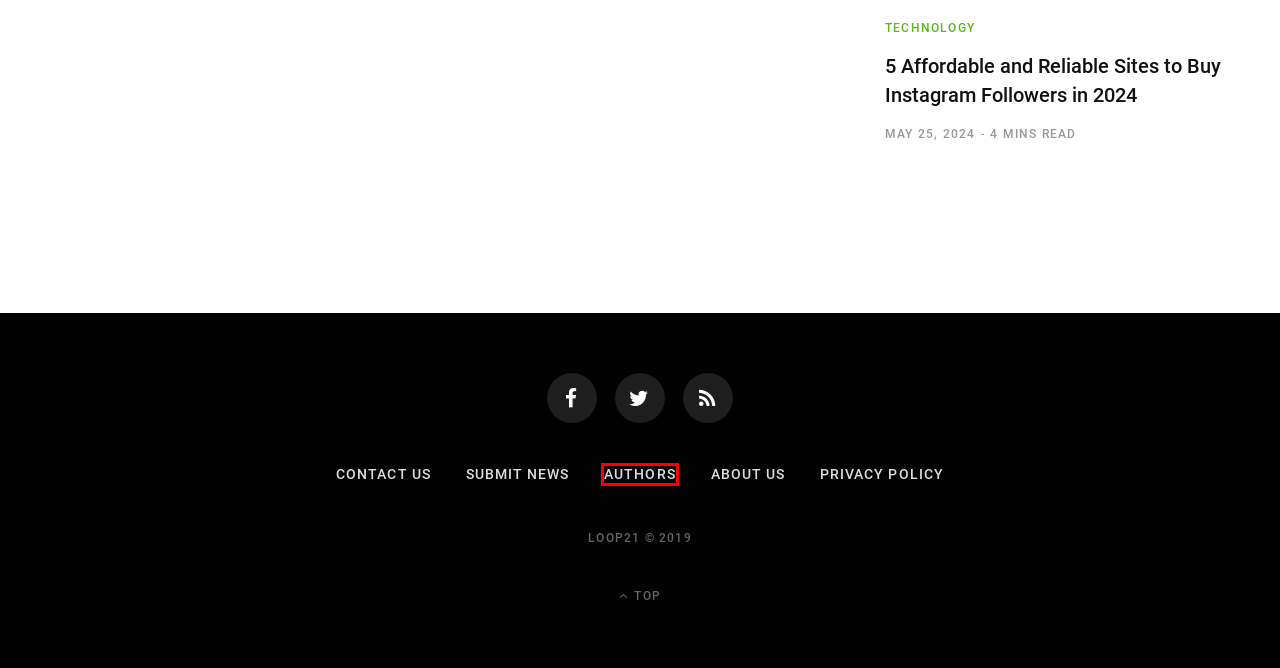Inspect the screenshot of a webpage with a red rectangle bounding box. Identify the webpage description that best corresponds to the new webpage after clicking the element inside the bounding box. Here are the candidates:
A. About Us - Loop21
B. Authors - Loop21
C. Submit News - Loop21
D. How to Choose an Online Game Based on Your Personality Type - Loop21
E. Contact Us - Loop21
F. Privacy Policy - Loop21
G. Exploring Branded Online Games: TV Shows, Movies, and More - Loop21
H. Business Archives - Loop21

B